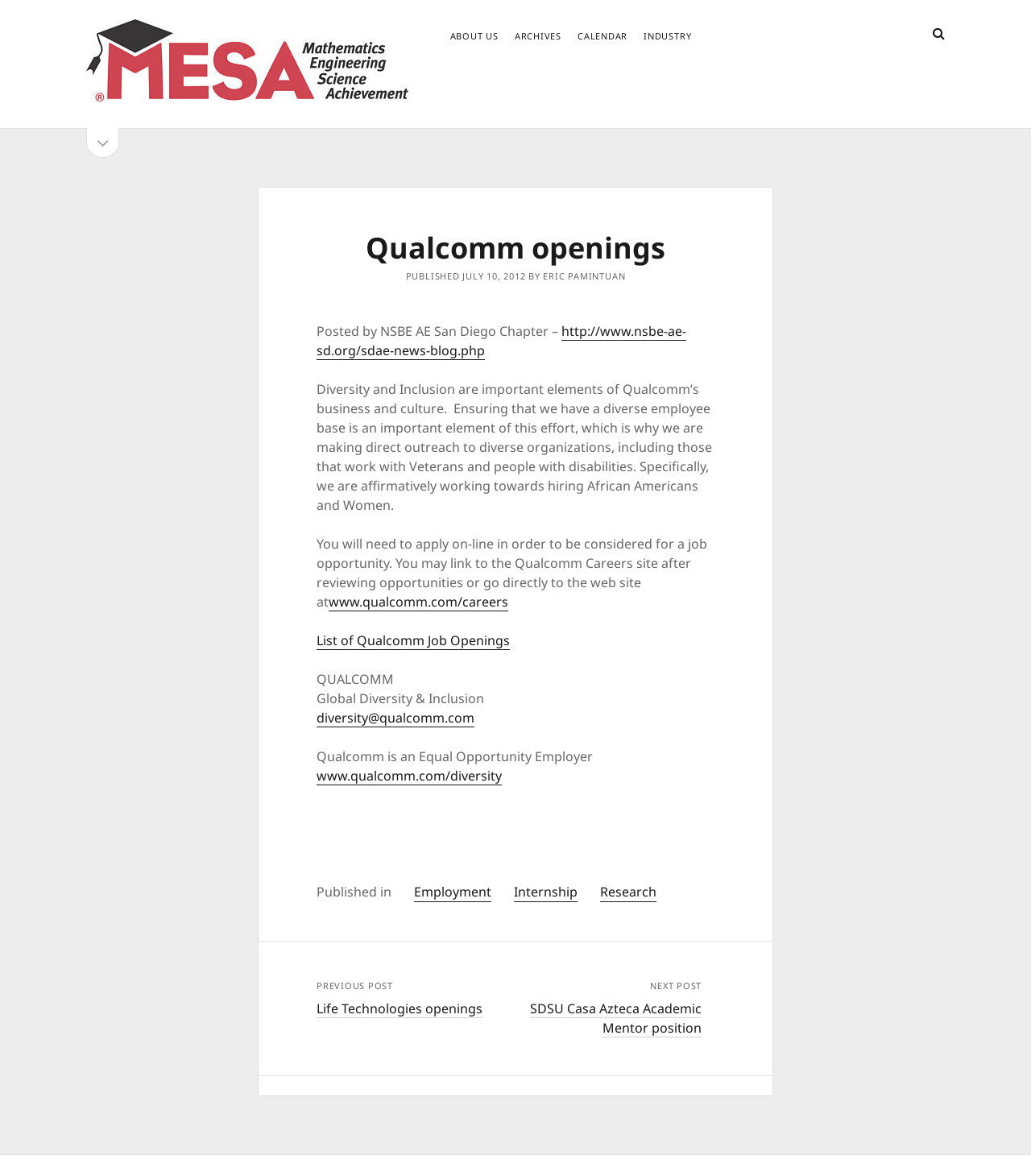Use a single word or phrase to answer the question: What is the purpose of Qualcomm's outreach?

Hiring African Americans and Women